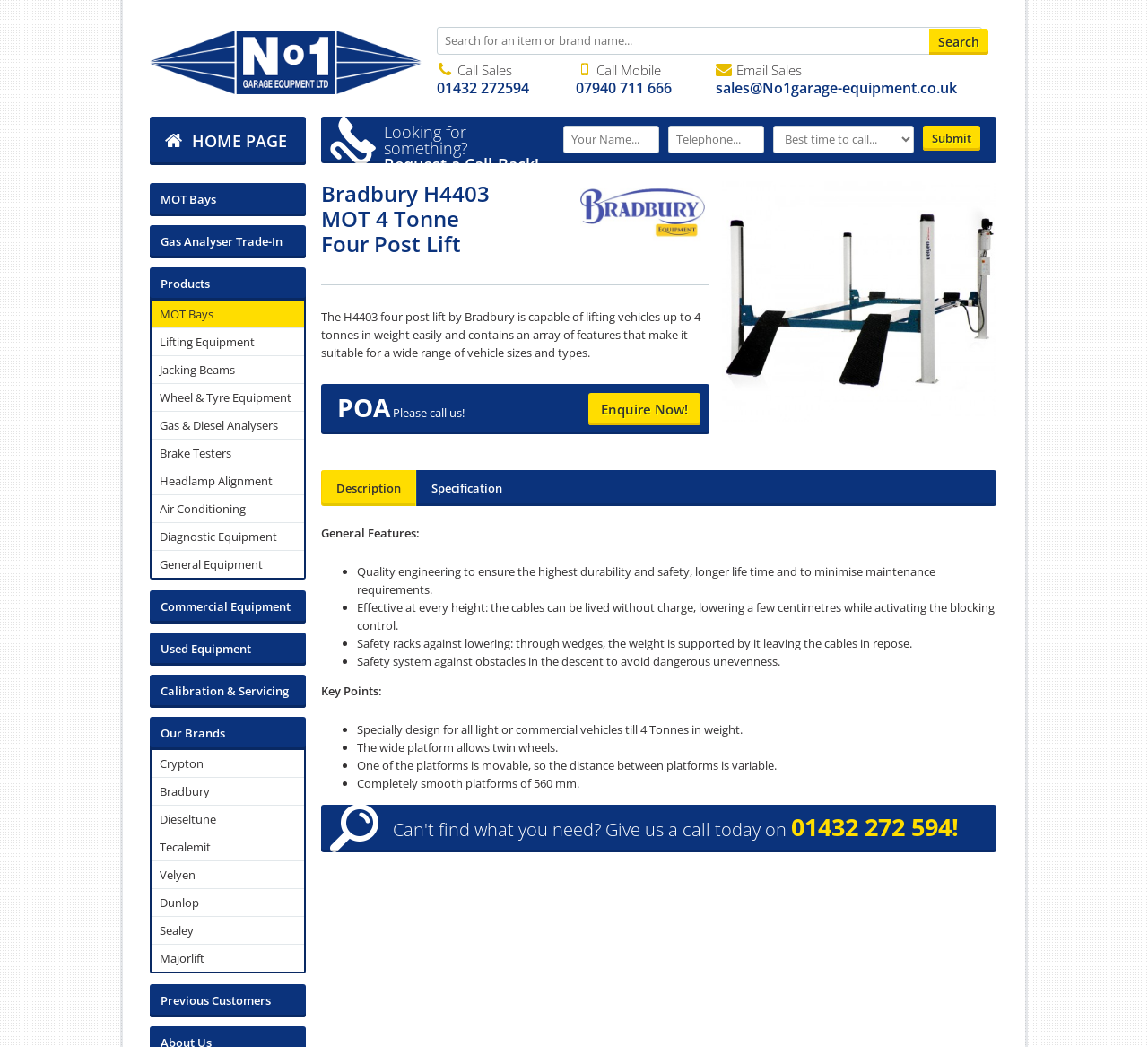Analyze the image and give a detailed response to the question:
How many tabs are available in the product description?

In the product description section, there are two tabs available, namely 'Description' and 'Specification', which can be switched between to view different information about the product.